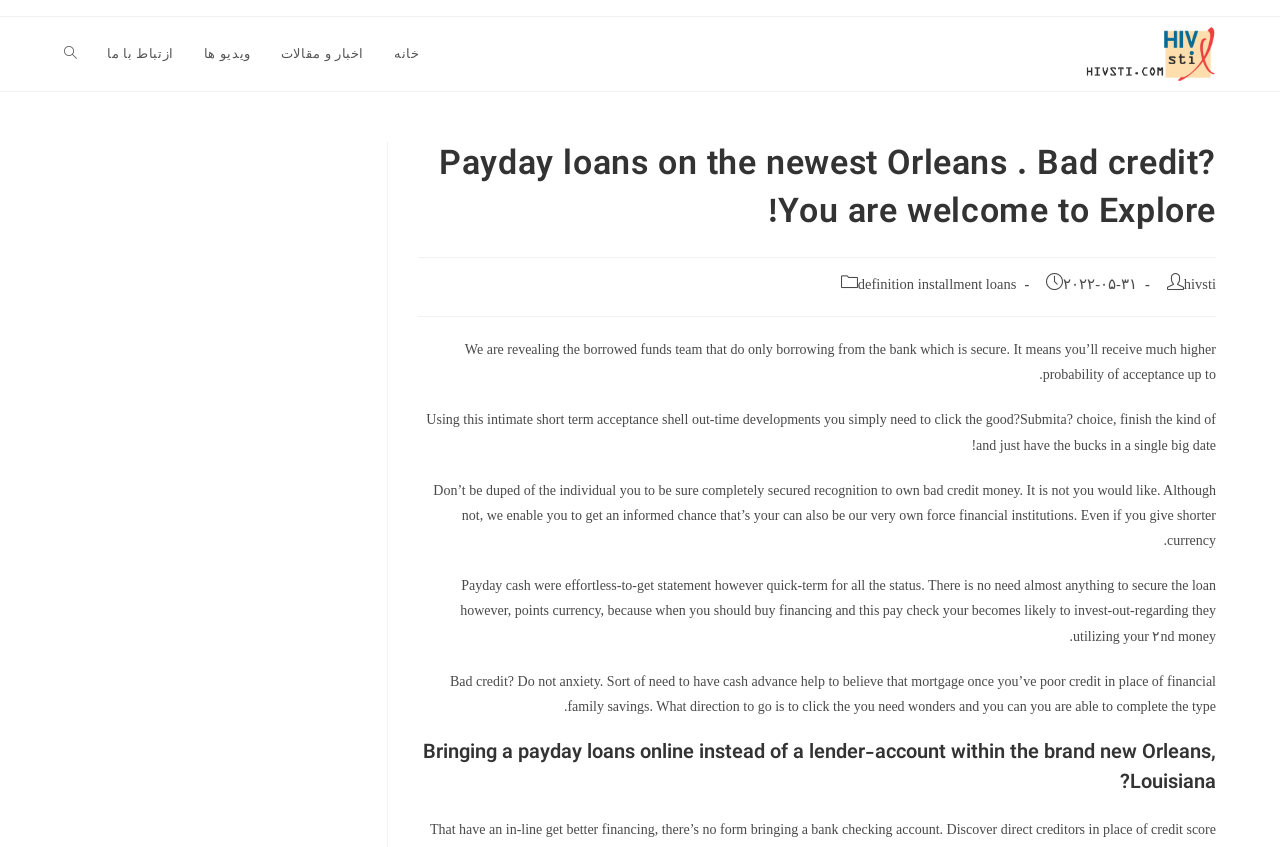What is the recommended action for individuals with bad credit?
Give a detailed explanation using the information visible in the image.

The webpage advises individuals with bad credit to click on the provided link and complete the form to receive payday loan assistance, implying that this is the recommended course of action for those in need of financial help.